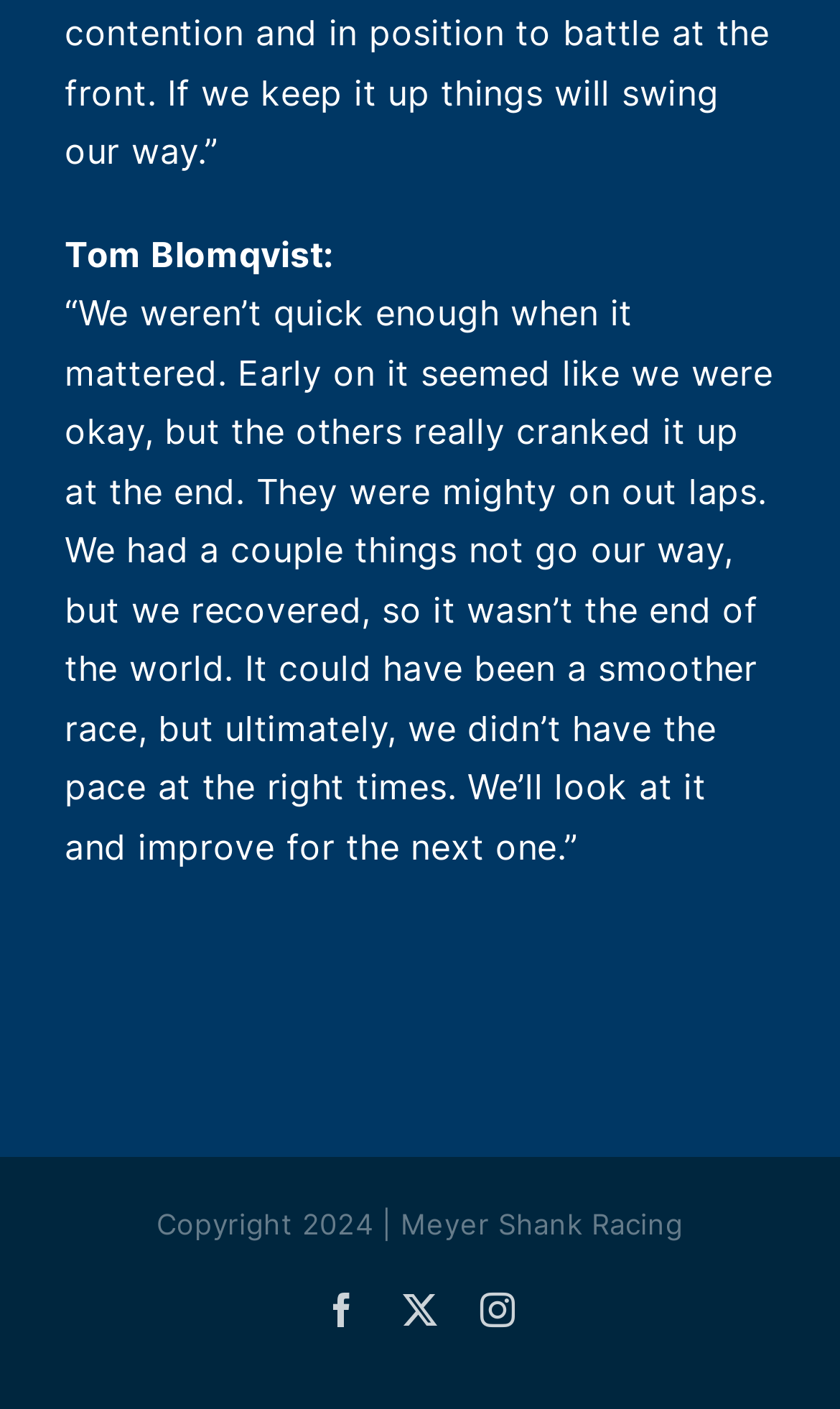What is the topic of the quote?
Using the image as a reference, answer the question in detail.

The quote by Tom Blomqvist appears to be discussing a racing event, as he mentions 'we weren’t quick enough when it mattered' and 'the others really cranked it up at the end', suggesting that the topic is related to racing.